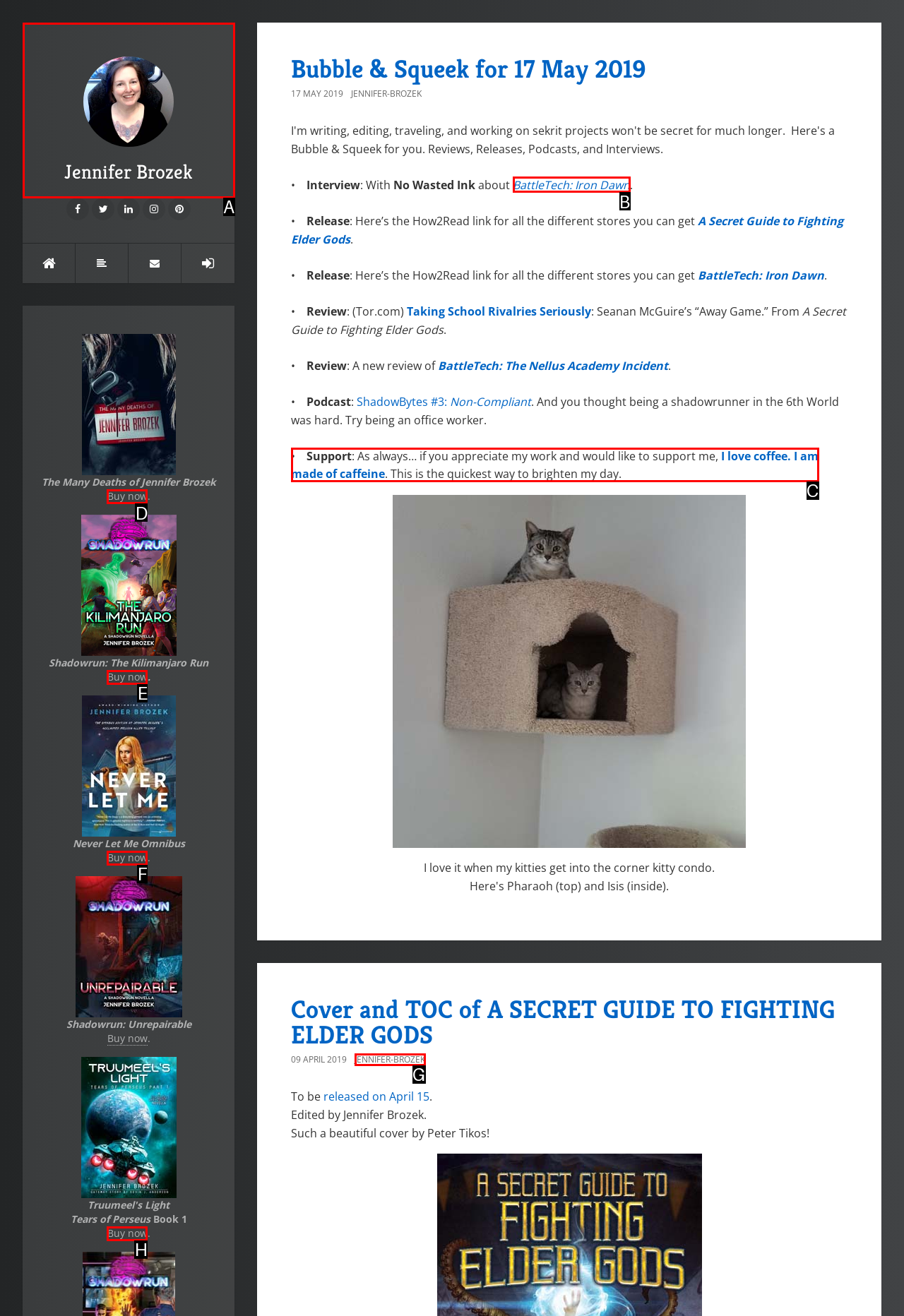Point out the UI element to be clicked for this instruction: Click on the 'Buy now' button for 'The Many Deaths of Jennifer Brozek'. Provide the answer as the letter of the chosen element.

D